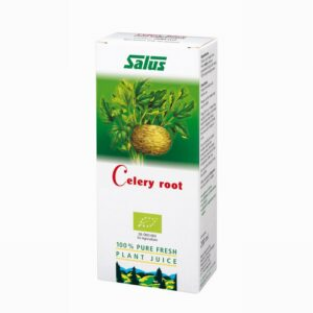Please give a short response to the question using one word or a phrase:
What is the brand logo displayed on top of the box?

Salus